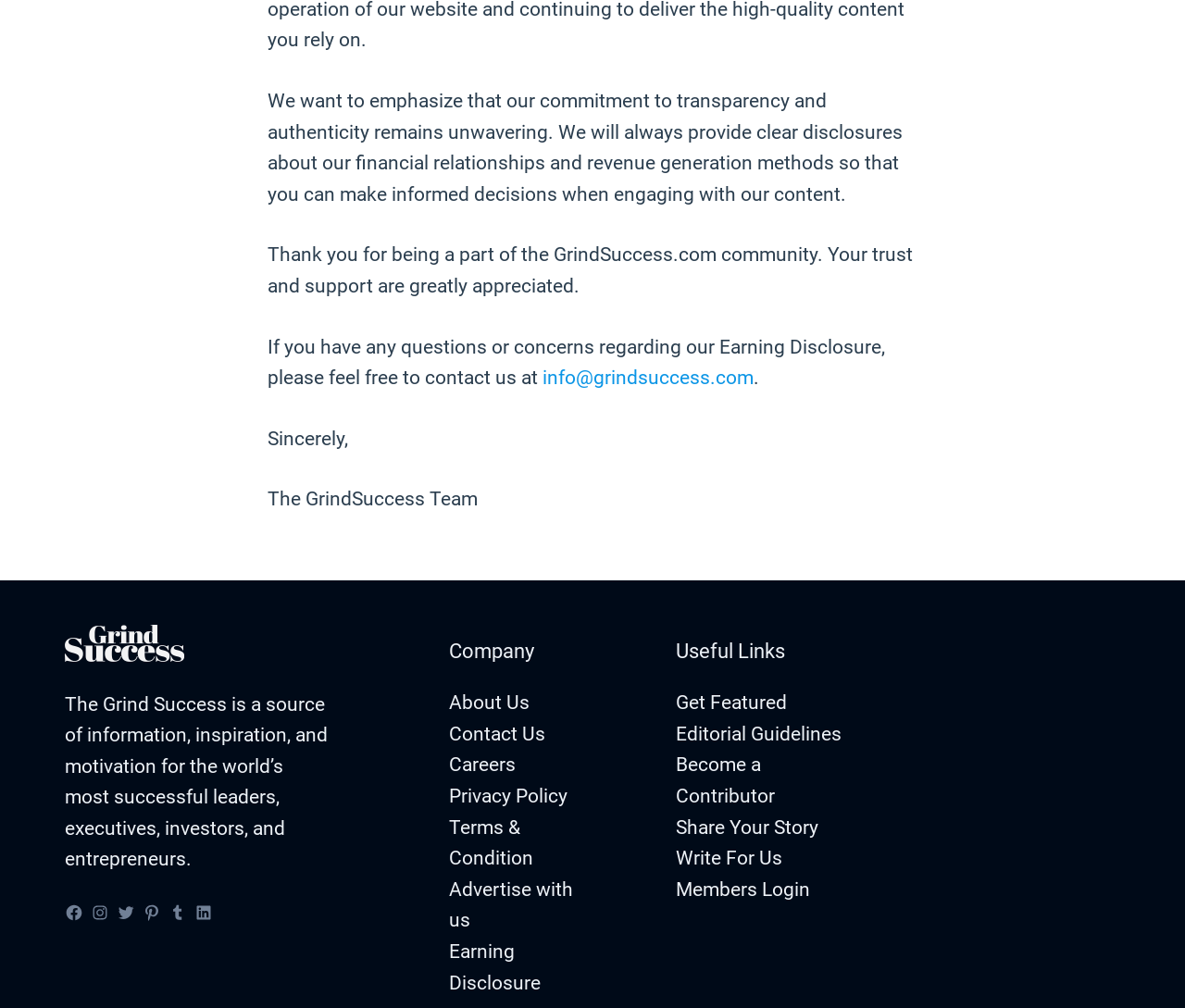Please answer the following question using a single word or phrase: 
How many social media links are available?

6